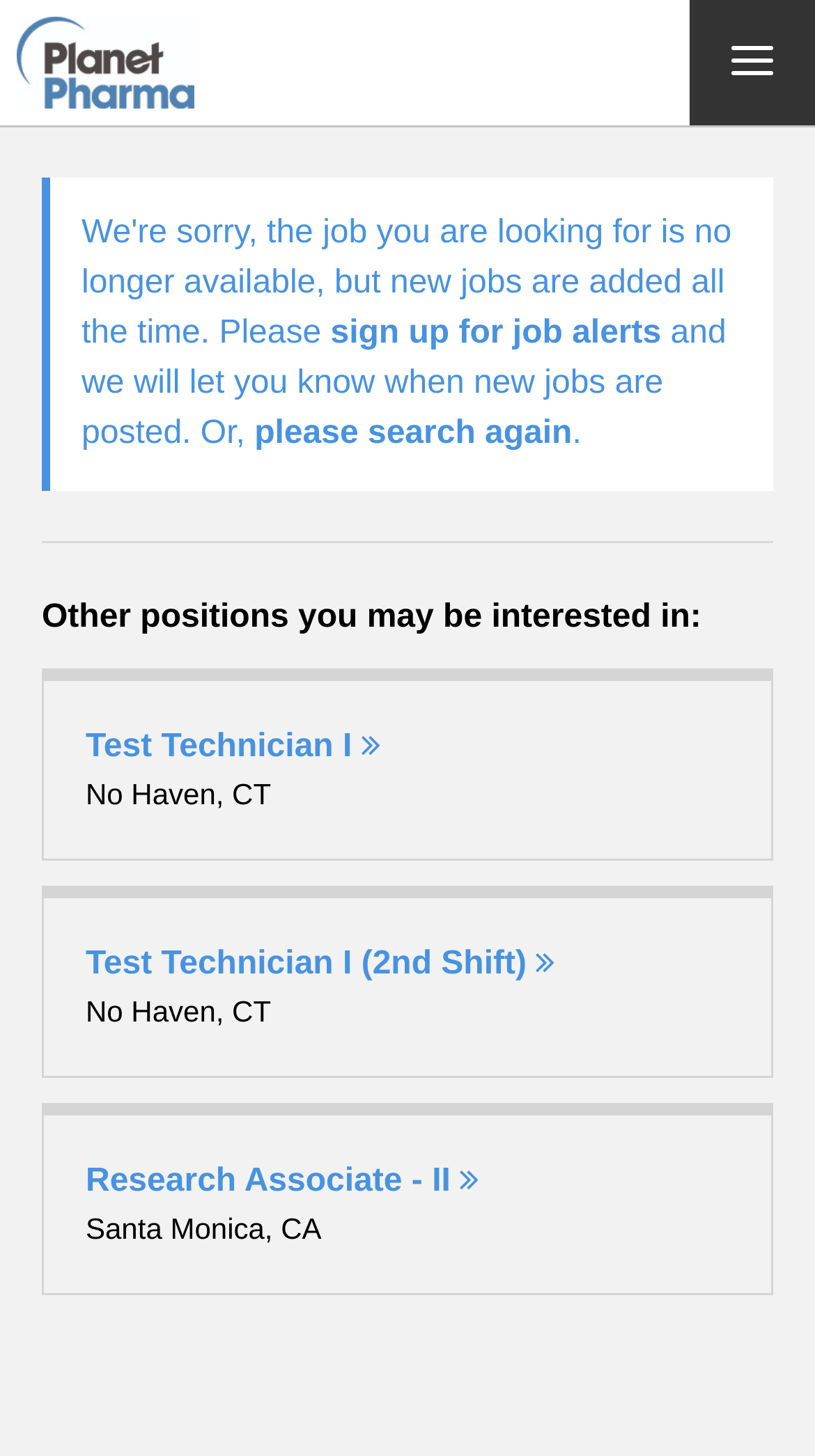Please examine the image and provide a detailed answer to the question: What is the function of the 'Back to Top' link?

I found the 'Back to Top' link at the bottom of the page and inferred its function based on its position and text. It is likely to be a link that allows users to quickly scroll back to the top of the page.